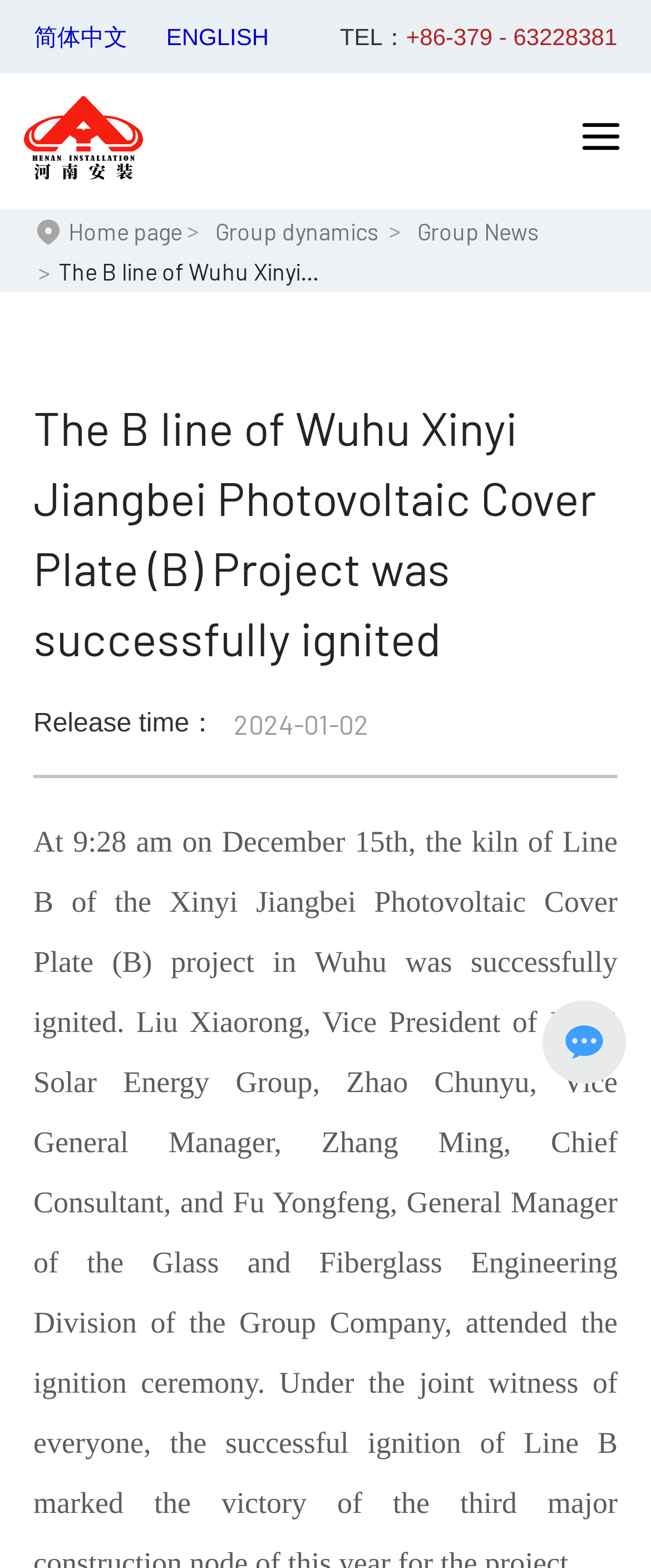What language can be switched to?
Please provide a single word or phrase in response based on the screenshot.

ENGLISH